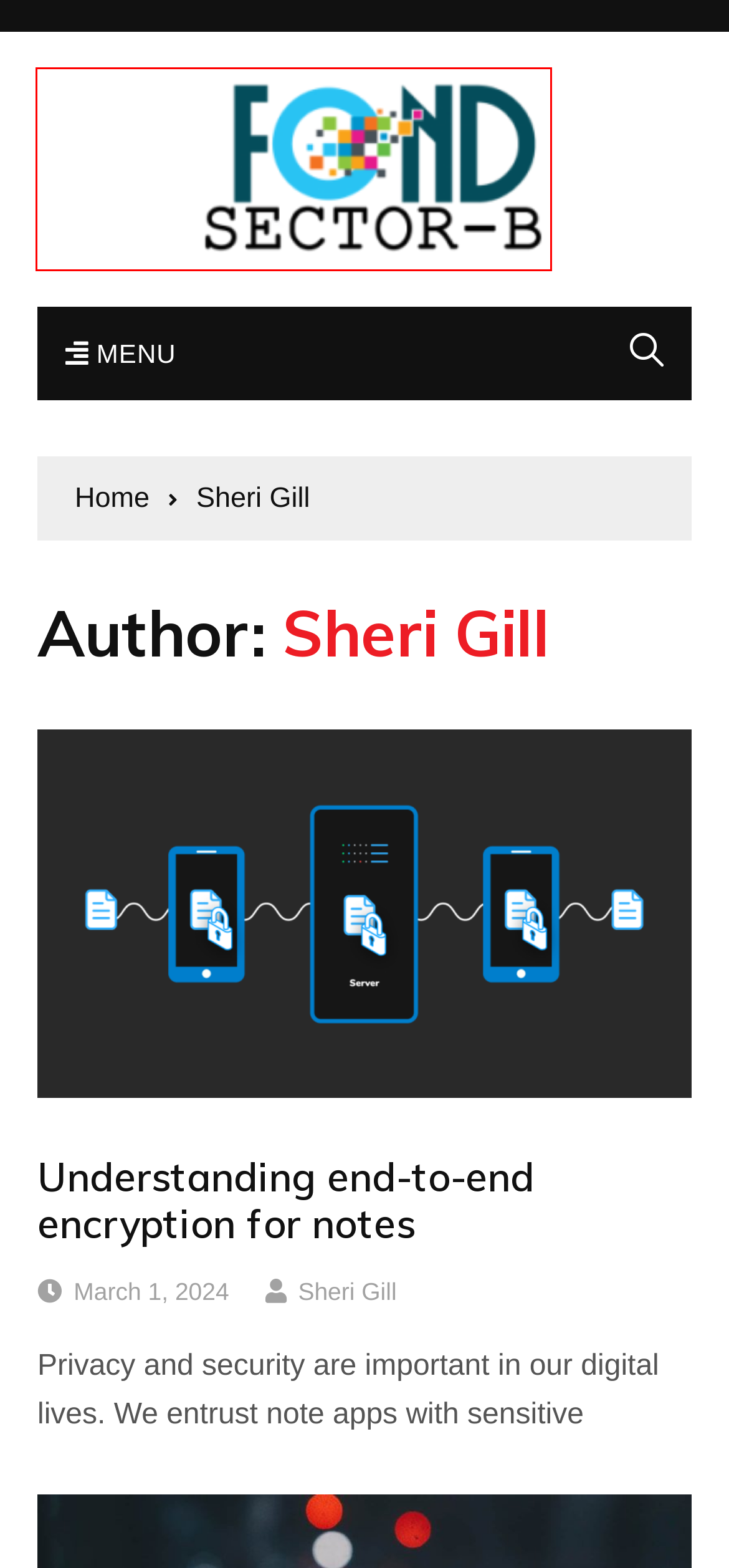A screenshot of a webpage is given with a red bounding box around a UI element. Choose the description that best matches the new webpage shown after clicking the element within the red bounding box. Here are the candidates:
A. How To Choose The Right Flowers For Your Partner - Fond Sector B
B. Insurance Archives - Fond Sector B
C. Fond Sector B | Business Blog
D. Letter Signs Archives - Fond Sector B
E. What Is The Use Of Linear Motion Bearing? - Fond Sector B
F. Understanding end-to-end encryption for notes - Fond Sector B
G. Sheri Gill, Author at Fond Sector B - Page 3 of 4
H. HVAC Contractor Archives - Fond Sector B

C